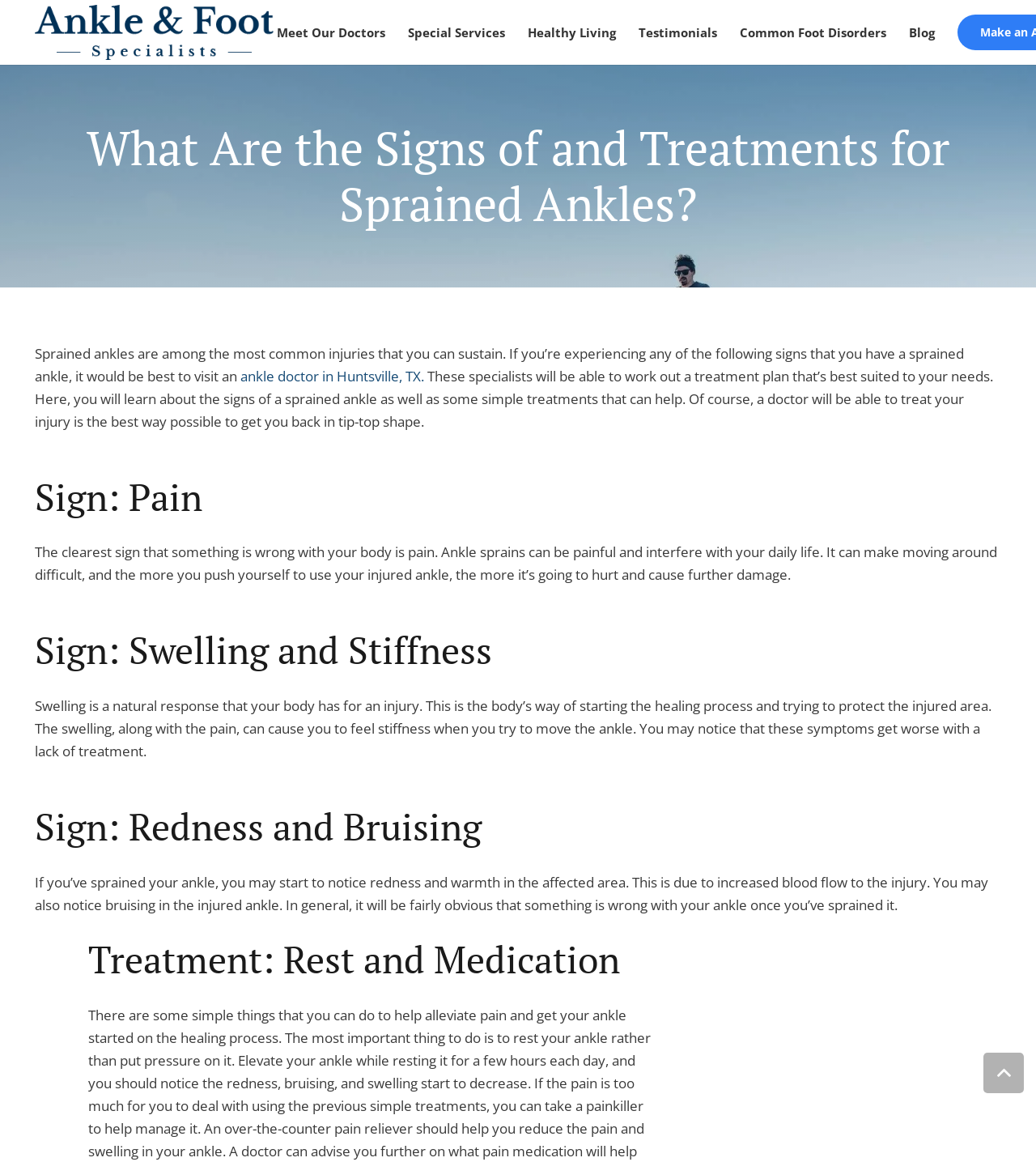Kindly determine the bounding box coordinates for the area that needs to be clicked to execute this instruction: "Visit an ankle doctor in Huntsville, TX".

[0.232, 0.315, 0.409, 0.331]